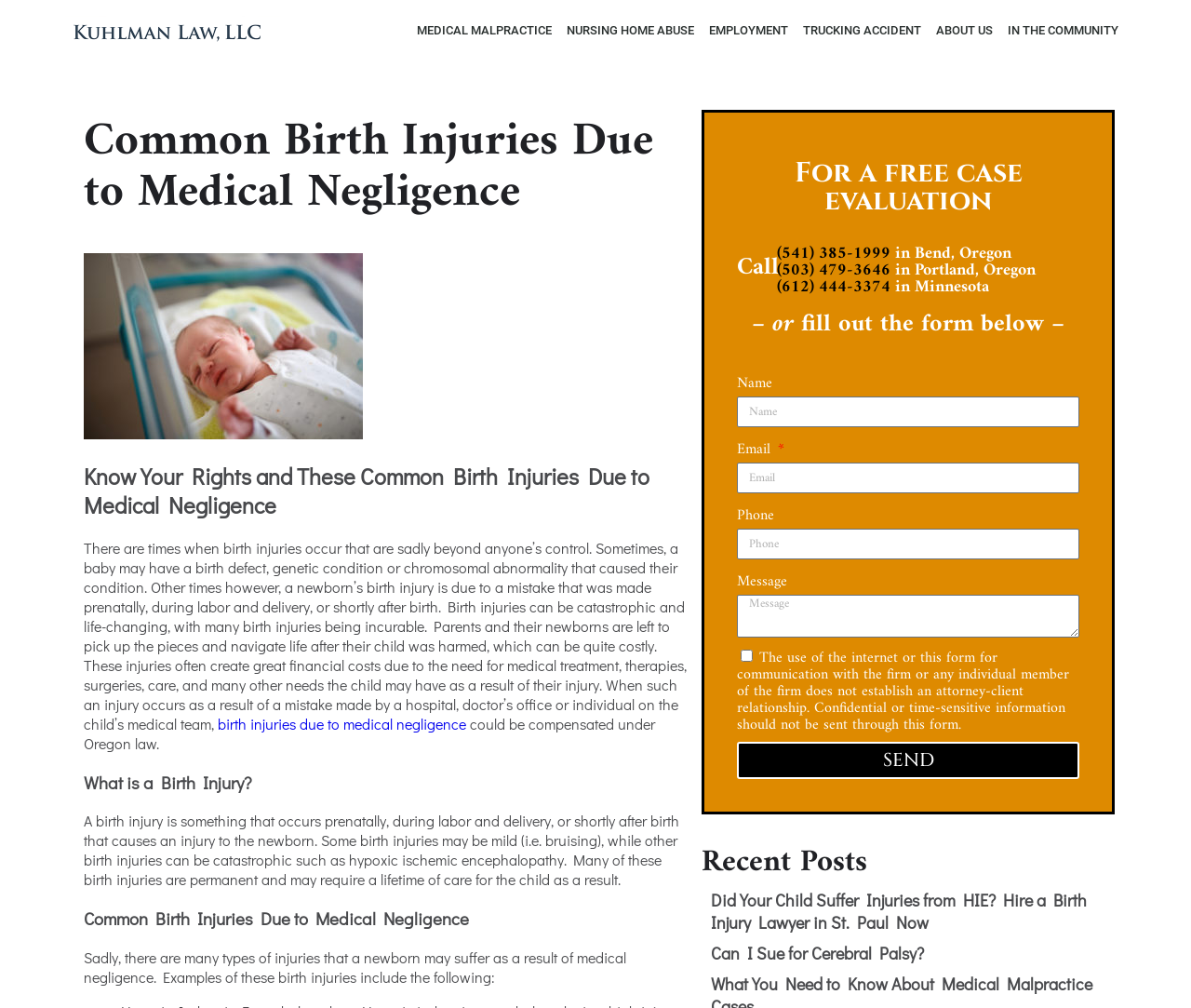Summarize the webpage comprehensively, mentioning all visible components.

This webpage appears to be a law firm's website, specifically focused on medical malpractice and birth injuries. At the top, there is a logo and a navigation menu with links to different practice areas, including medical malpractice, nursing home abuse, employment, trucking accidents, and about the firm.

Below the navigation menu, there is a heading that reads "Common Birth Injuries Due to Medical Negligence" and a subheading that explains the importance of knowing one's rights in cases of birth injuries. The text discusses the catastrophic and life-changing consequences of birth injuries, which can result in significant financial costs for medical treatment, therapies, and care.

The webpage then provides information on what constitutes a birth injury, explaining that it can occur prenatally, during labor and delivery, or shortly after birth. It lists examples of common birth injuries due to medical negligence.

On the right side of the page, there is a call-to-action section with a heading that reads "For a free case evaluation" and provides phone numbers and locations for the law firm's offices in Bend, Oregon, Portland, Oregon, and Minnesota. Below this, there is a contact form where visitors can fill out their name, email, phone number, and message to reach out to the firm.

Further down the page, there is a section titled "Recent Posts" that lists two articles, one about hiring a birth injury lawyer in St. Paul and another about suing for cerebral palsy.